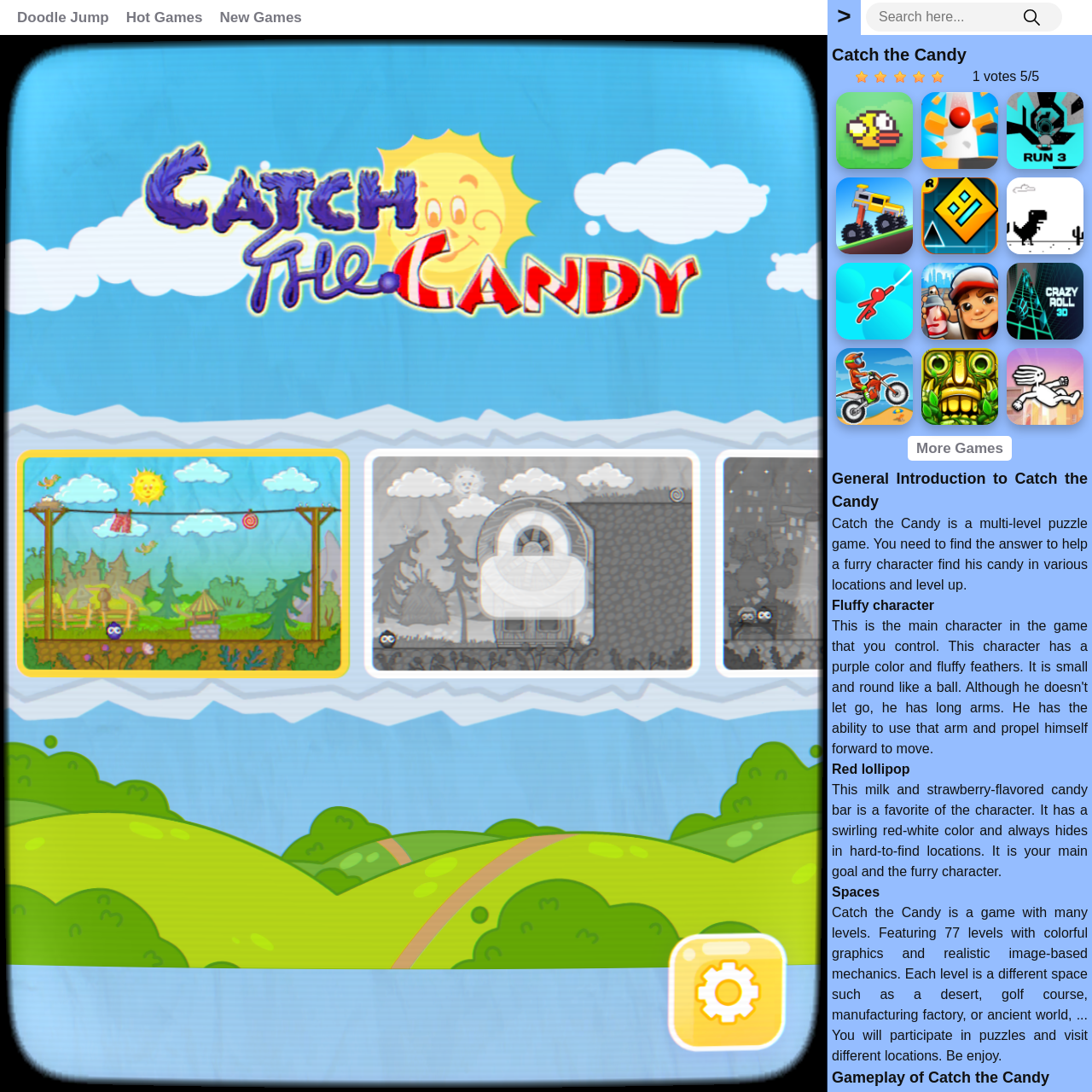Observe the image and answer the following question in detail: What is the favorite candy of the furry character?

I found this information in the section 'Red lollipop' where it describes the candy as 'a favorite of the character' and provides a detailed description of its appearance and significance.